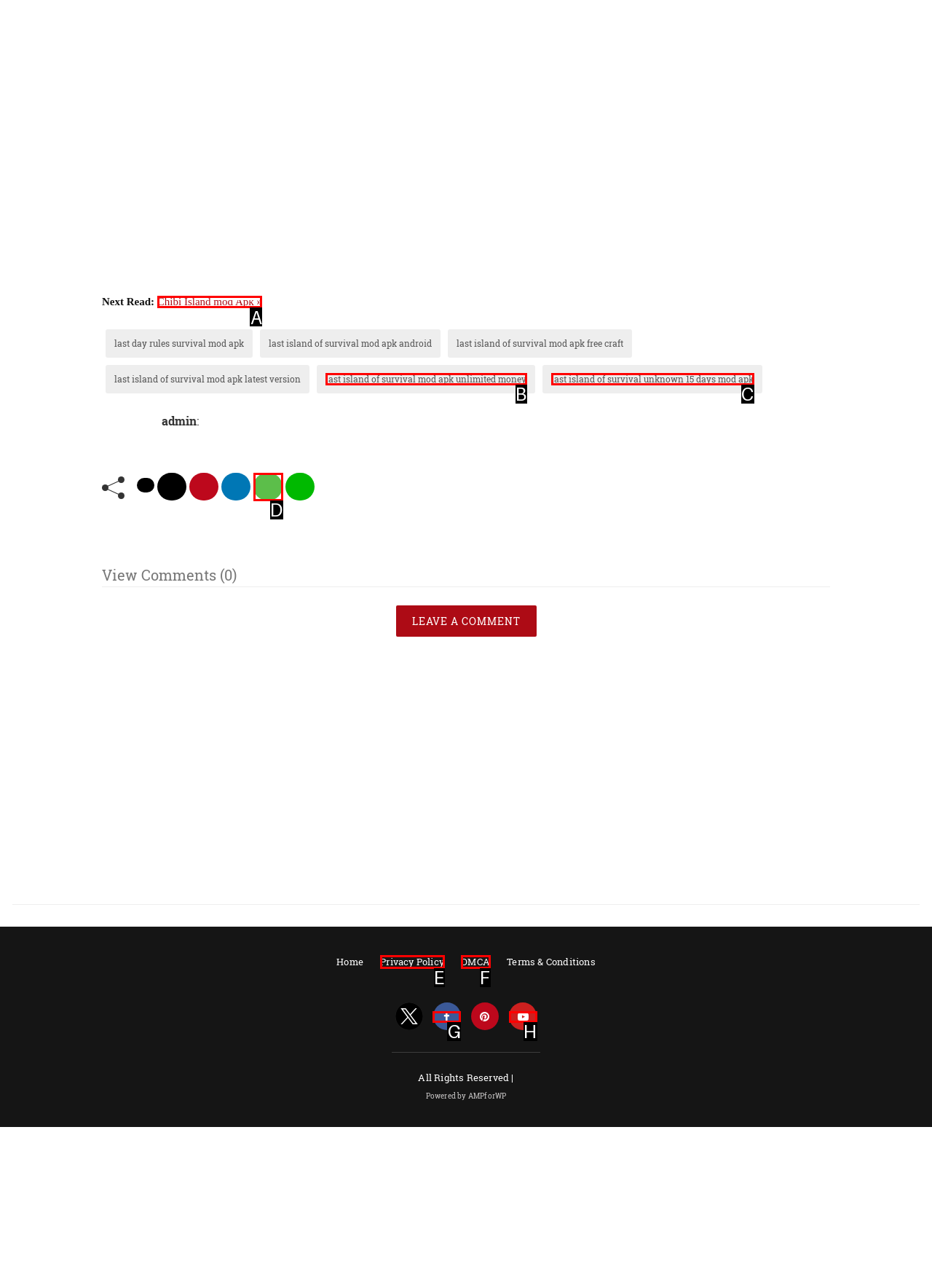For the instruction: Click on 'Chibi Island mod Apk »', determine the appropriate UI element to click from the given options. Respond with the letter corresponding to the correct choice.

A